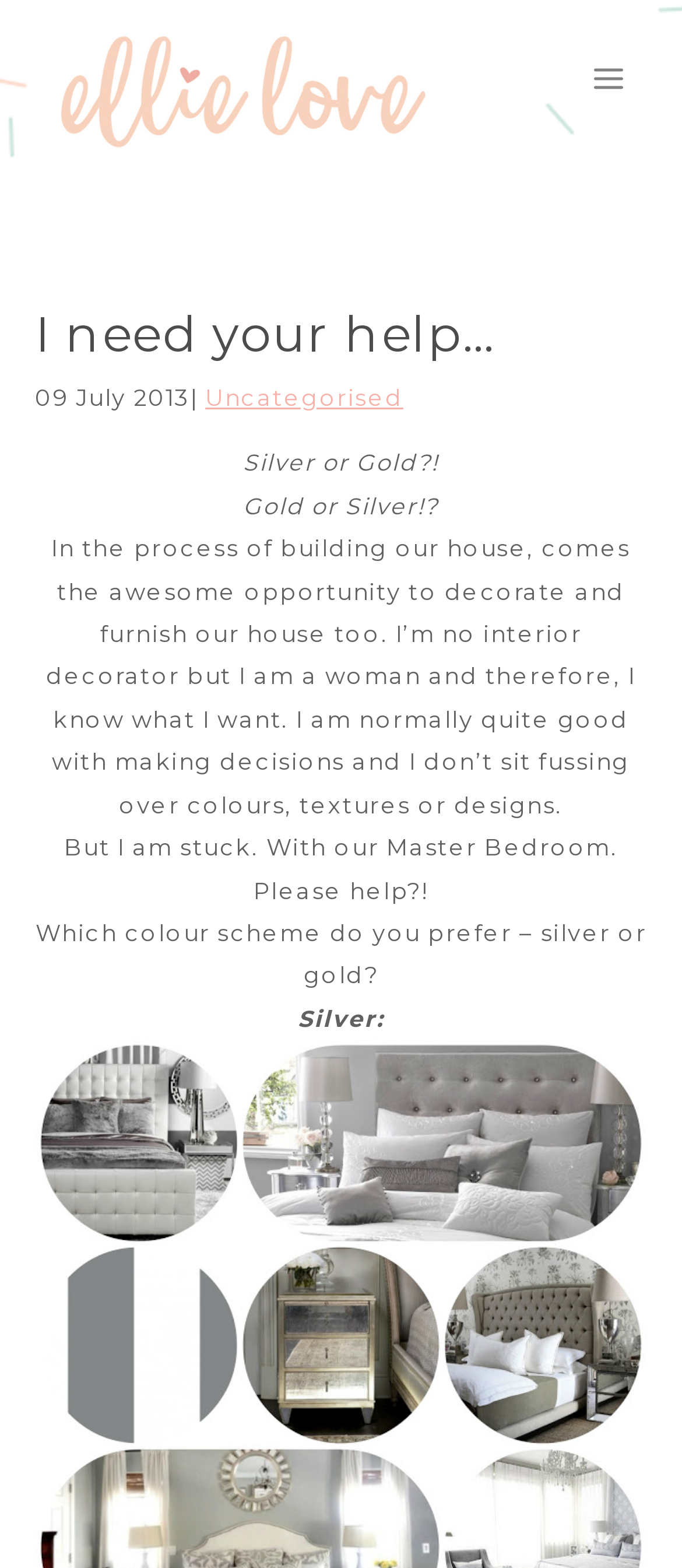Create an elaborate caption for the webpage.

The webpage is a blog post titled "I need your help…" on the Ellie Love Blog. At the top left, there is a link to the blog's homepage, accompanied by an image with the same name. On the top right, there is a button to open the menu. 

Below the title, there is a heading that reads "I need your help…", followed by the date "09 July 2013" and a link to the category "Uncategorised". 

The main content of the blog post starts with two lines of text, "Silver or Gold?!" and "Gold or Silver!?", which are centered on the page. The author then shares their experience of building a house and decorating their master bedroom, but is stuck on choosing a color scheme. 

The author asks for help in deciding between silver and gold, and provides a brief description of their dilemma. The text is divided into several paragraphs, with the last one asking the question "Which colour scheme do you prefer – silver or gold?" 

Further down, there is a label "Silver:" which seems to be the start of a list or a section, but it is not clear what follows. At the bottom right of the page, there is a button to scroll to the top.